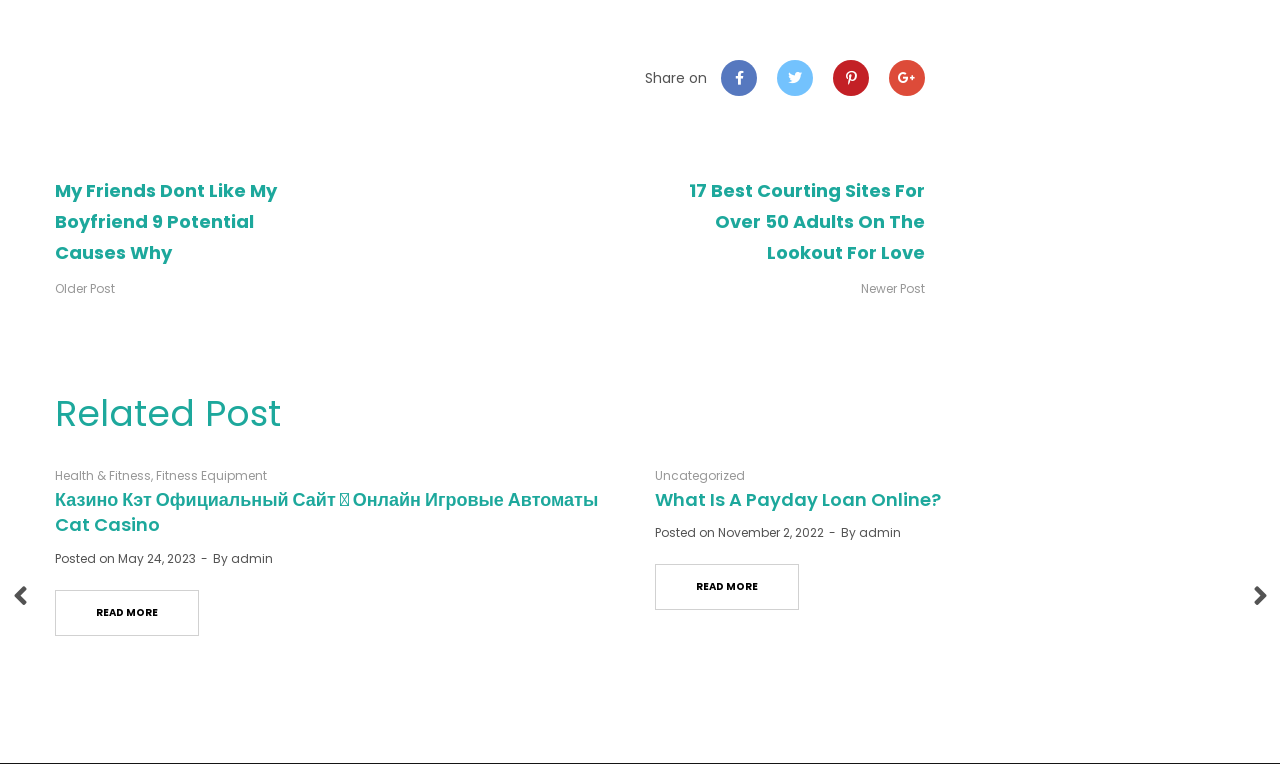Given the following UI element description: "parent_node: Posted in", find the bounding box coordinates in the webpage screenshot.

[0.969, 0.754, 1.0, 0.807]